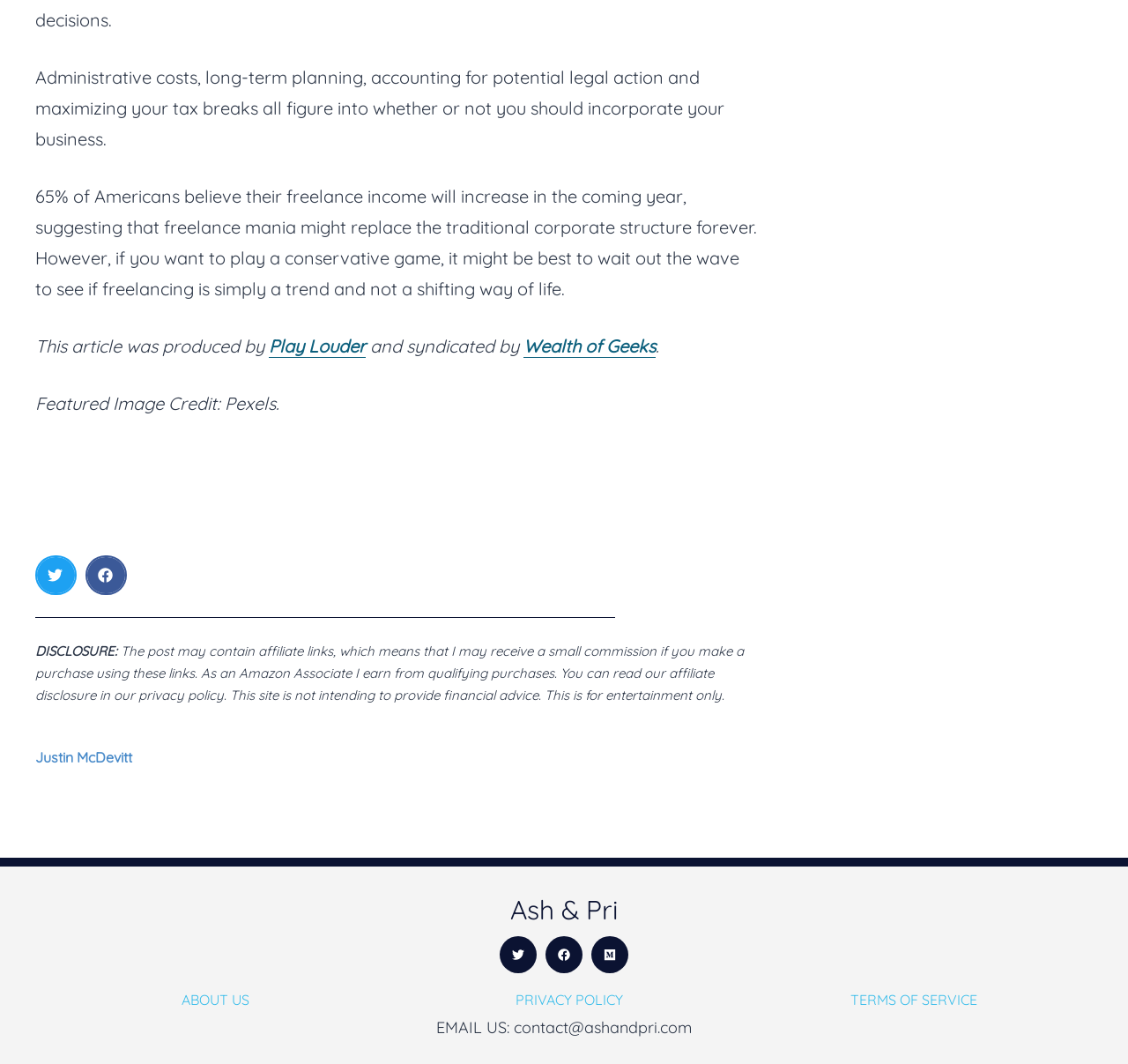Predict the bounding box coordinates of the area that should be clicked to accomplish the following instruction: "Share on Facebook". The bounding box coordinates should consist of four float numbers between 0 and 1, i.e., [left, top, right, bottom].

[0.076, 0.522, 0.112, 0.559]